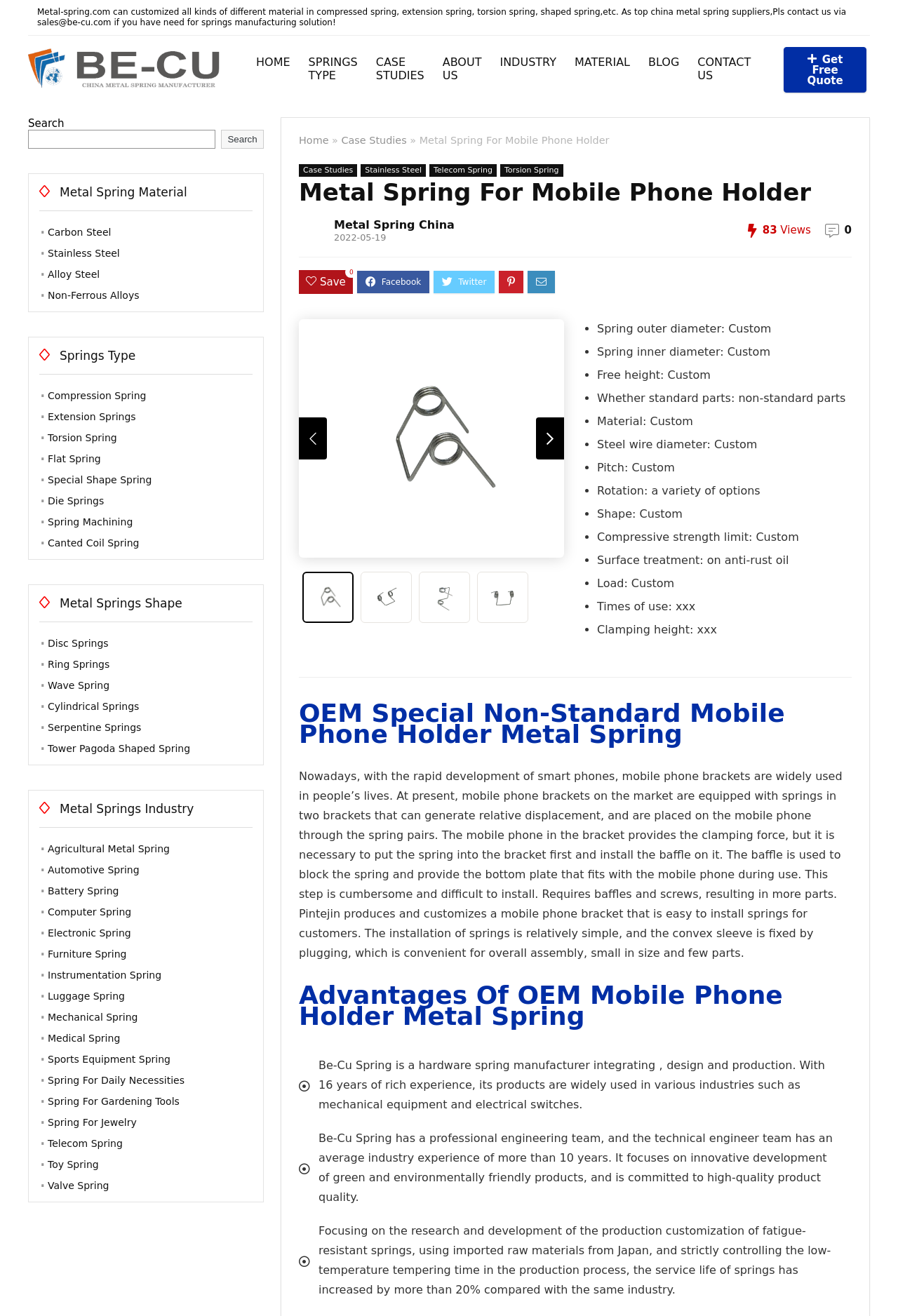Please provide a detailed answer to the question below based on the screenshot: 
How many years of experience does the company's technical engineer team have?

The company's technical engineer team has an average industry experience of more than 10 years, as mentioned in the section about the company's engineering team.